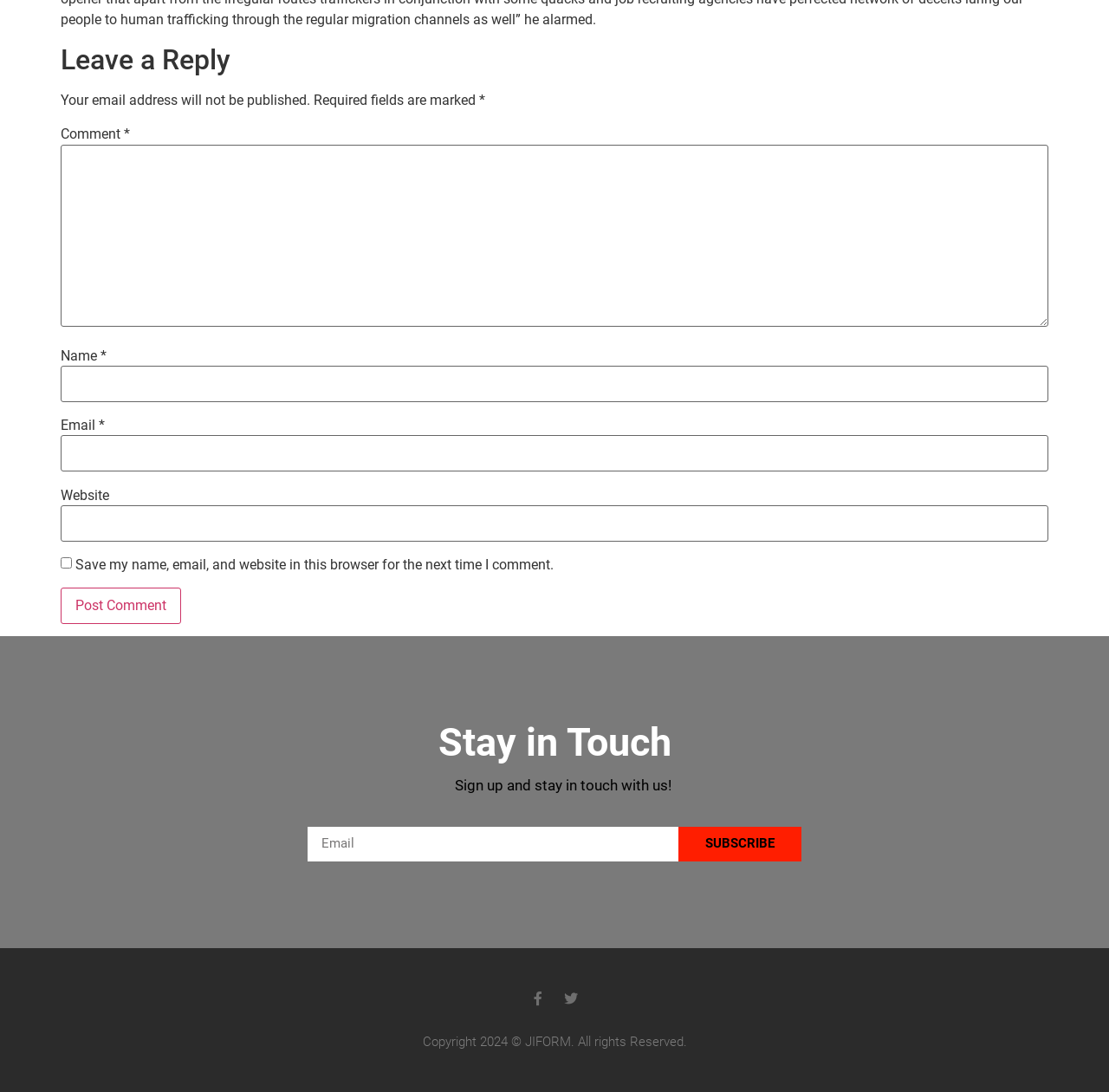Please identify the bounding box coordinates of the clickable region that I should interact with to perform the following instruction: "Subscribe to the newsletter". The coordinates should be expressed as four float numbers between 0 and 1, i.e., [left, top, right, bottom].

[0.611, 0.757, 0.723, 0.789]